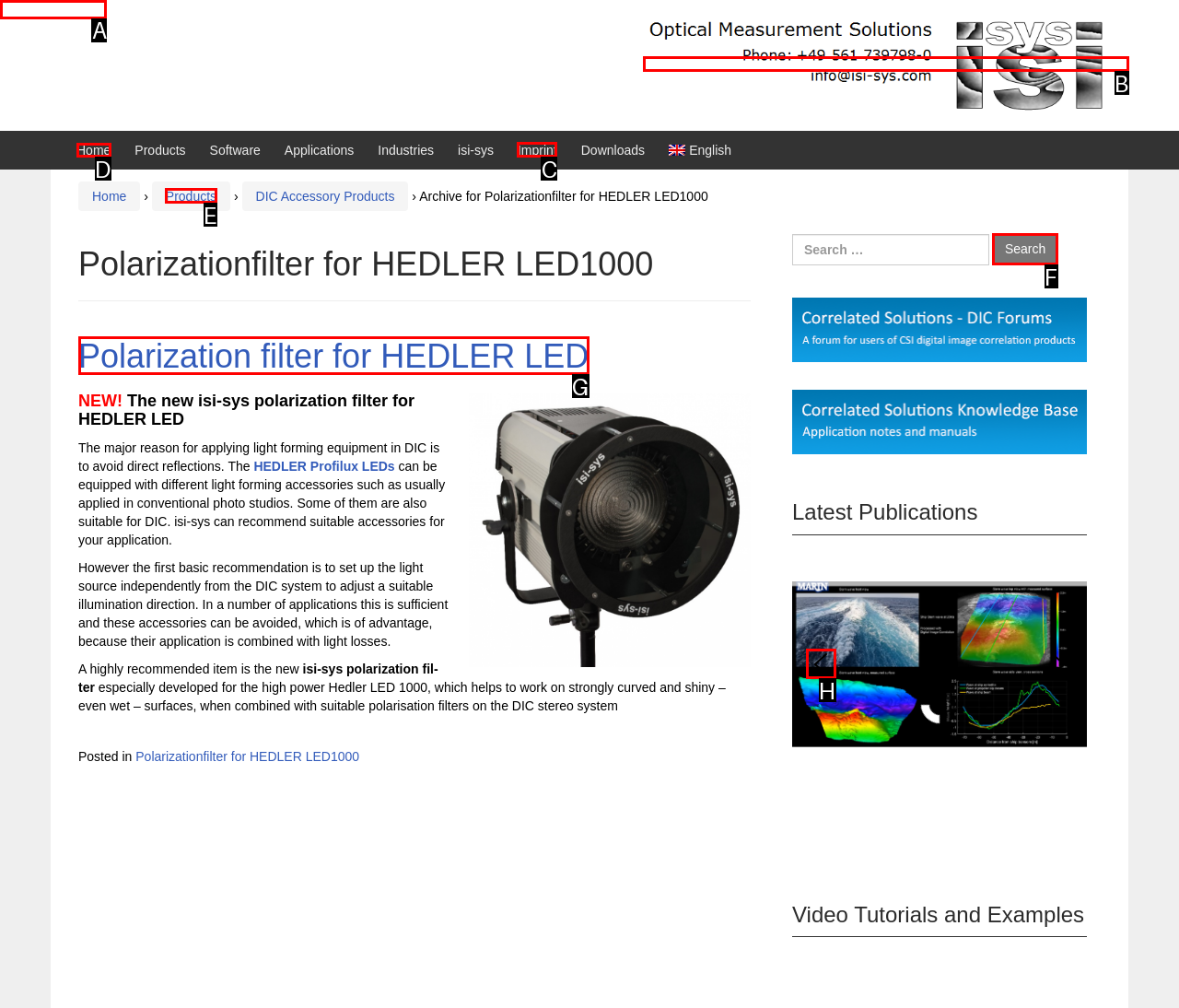Indicate the letter of the UI element that should be clicked to accomplish the task: Go to the 'Home' page. Answer with the letter only.

D